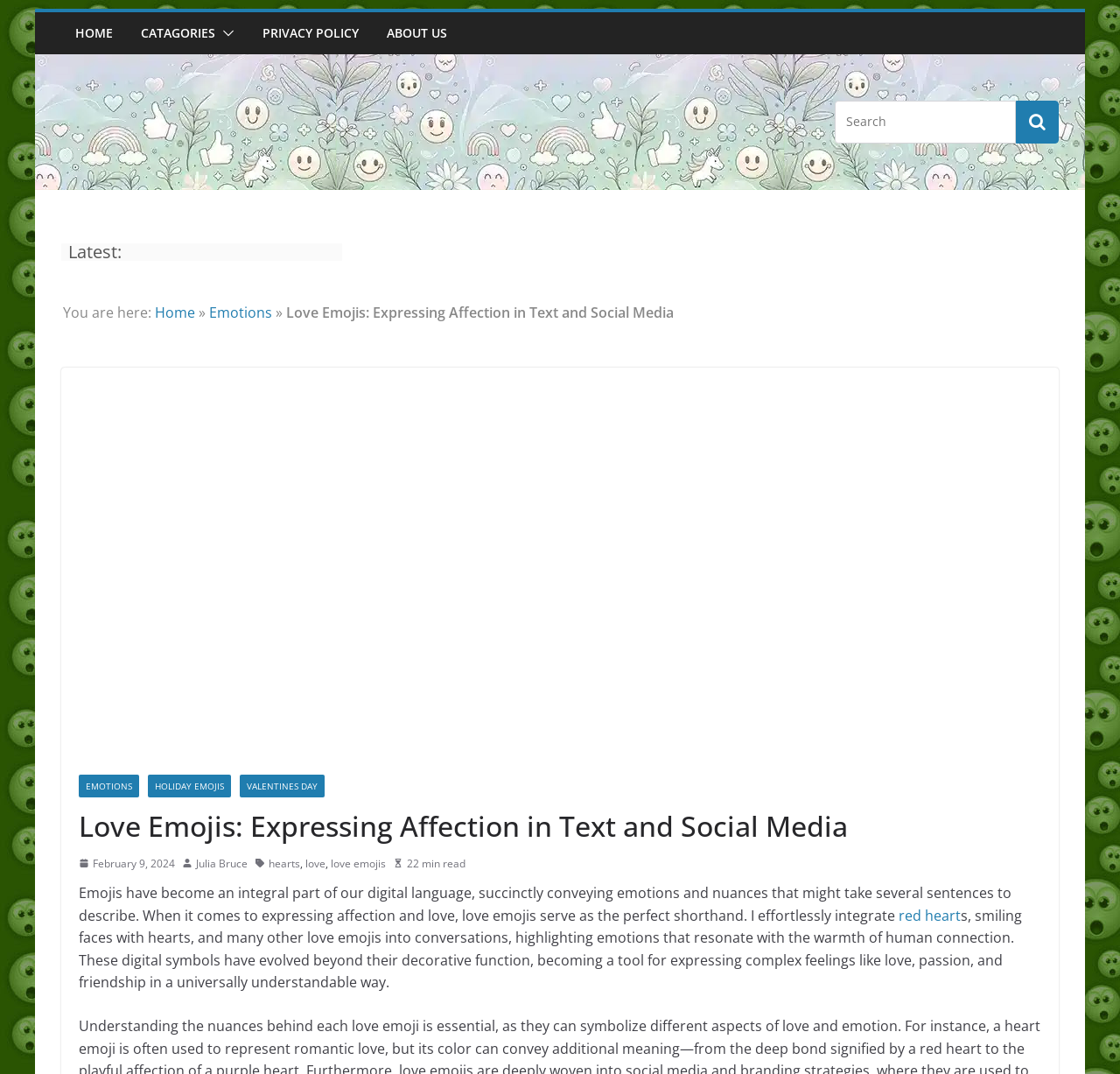Pinpoint the bounding box coordinates of the clickable element needed to complete the instruction: "Read about expressing affection in text and social media". The coordinates should be provided as four float numbers between 0 and 1: [left, top, right, bottom].

[0.07, 0.752, 0.93, 0.786]